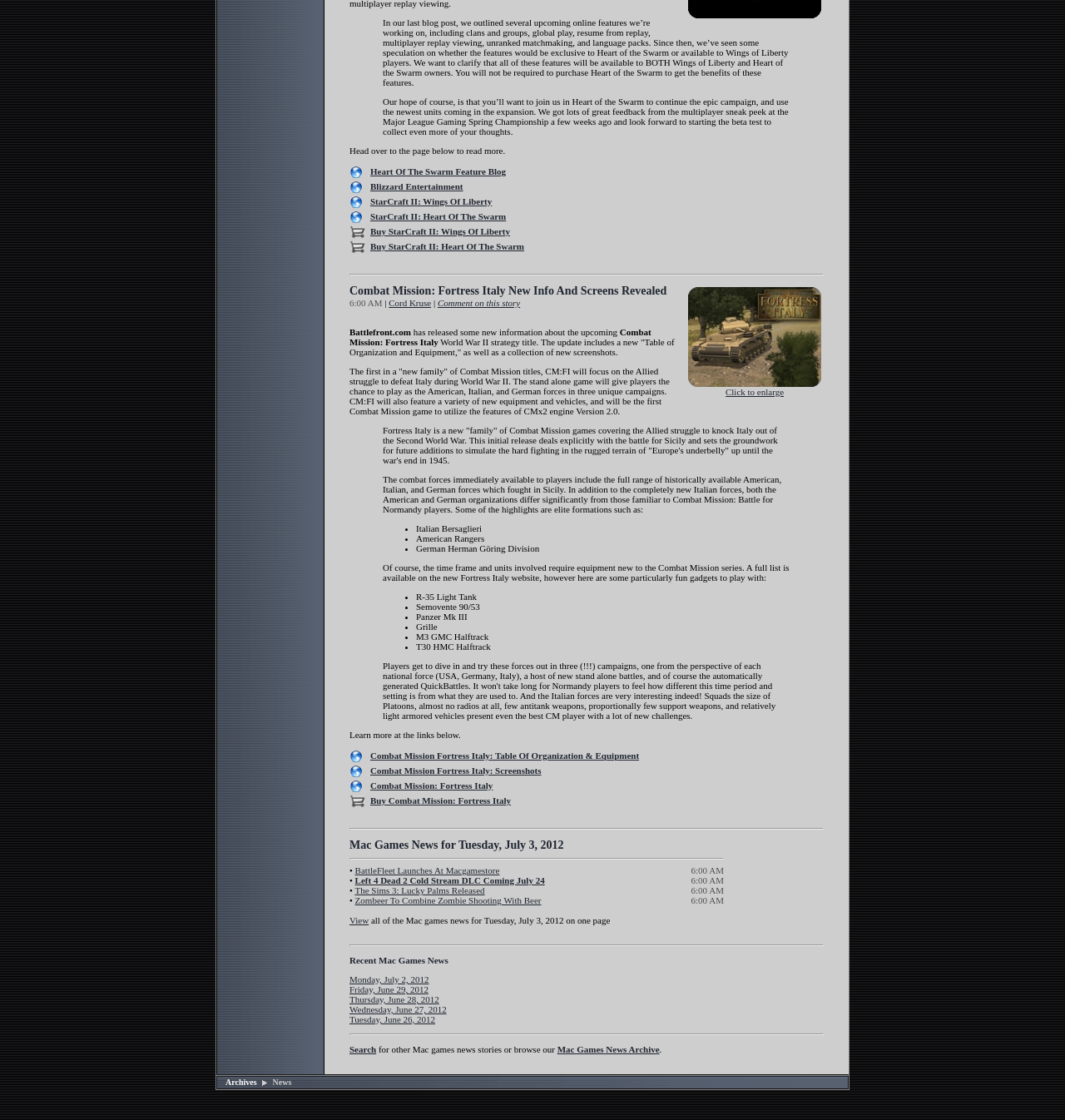Specify the bounding box coordinates of the element's area that should be clicked to execute the given instruction: "Check Left 4 Dead 2 Cold Stream DLC news". The coordinates should be four float numbers between 0 and 1, i.e., [left, top, right, bottom].

[0.333, 0.782, 0.511, 0.79]